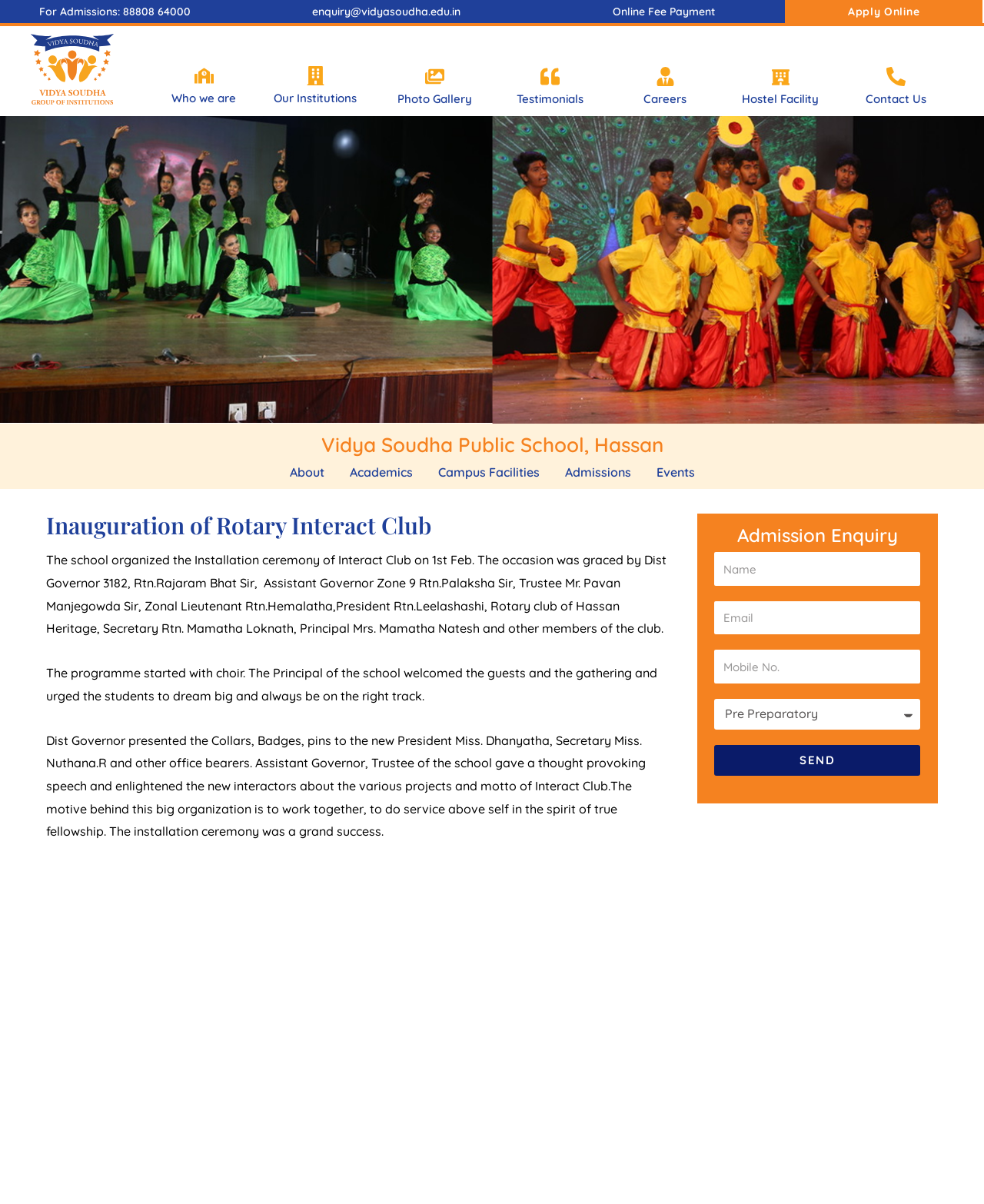Respond with a single word or phrase to the following question: What is the event described on the webpage?

Installation ceremony of Interact Club